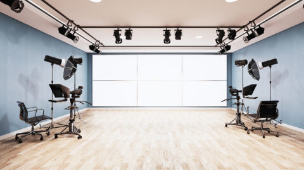By analyzing the image, answer the following question with a detailed response: What is the purpose of the overhead tracks?

The caption explains that the professional lighting setups feature adjustable lights mounted on overhead tracks, which are designed to ensure optimal illumination for filming, allowing for flexibility and control over the lighting conditions.